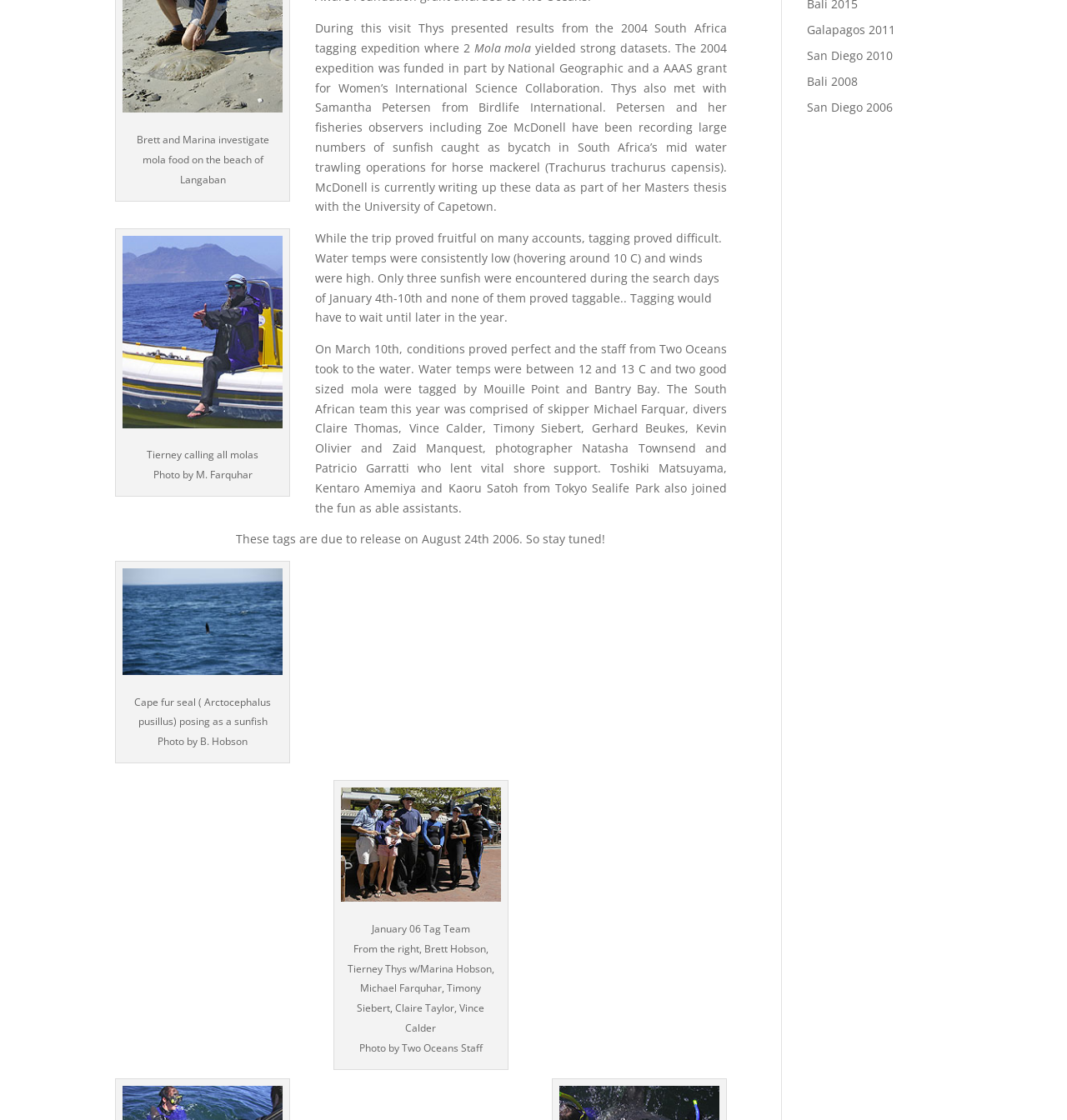Find and provide the bounding box coordinates for the UI element described with: "Price List".

None